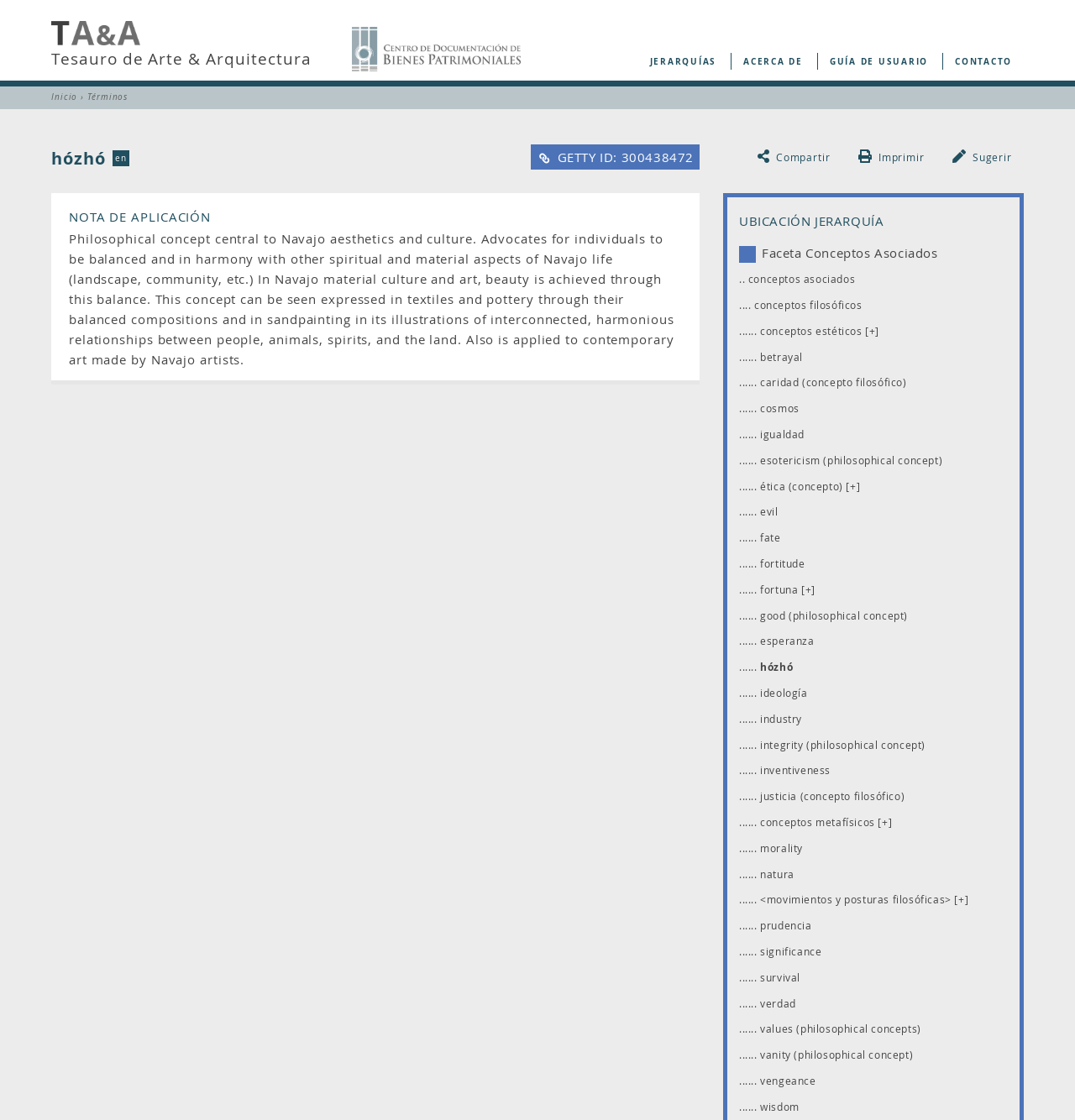Could you indicate the bounding box coordinates of the region to click in order to complete this instruction: "Learn about 'hózhó'".

[0.707, 0.589, 0.738, 0.602]